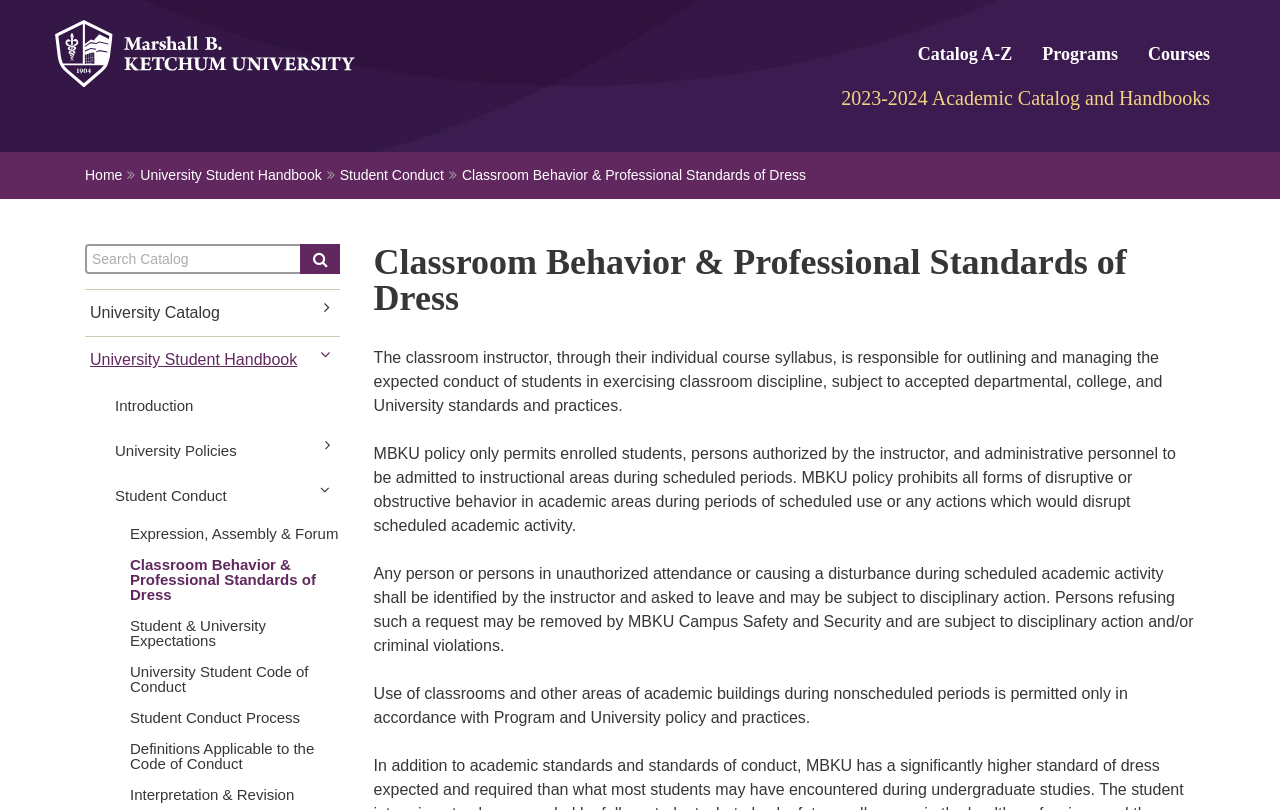How many links are in the navigation section?
Analyze the image and deliver a detailed answer to the question.

The navigation section contains links to 'Catalog A-Z', 'Programs', and 'Courses'.